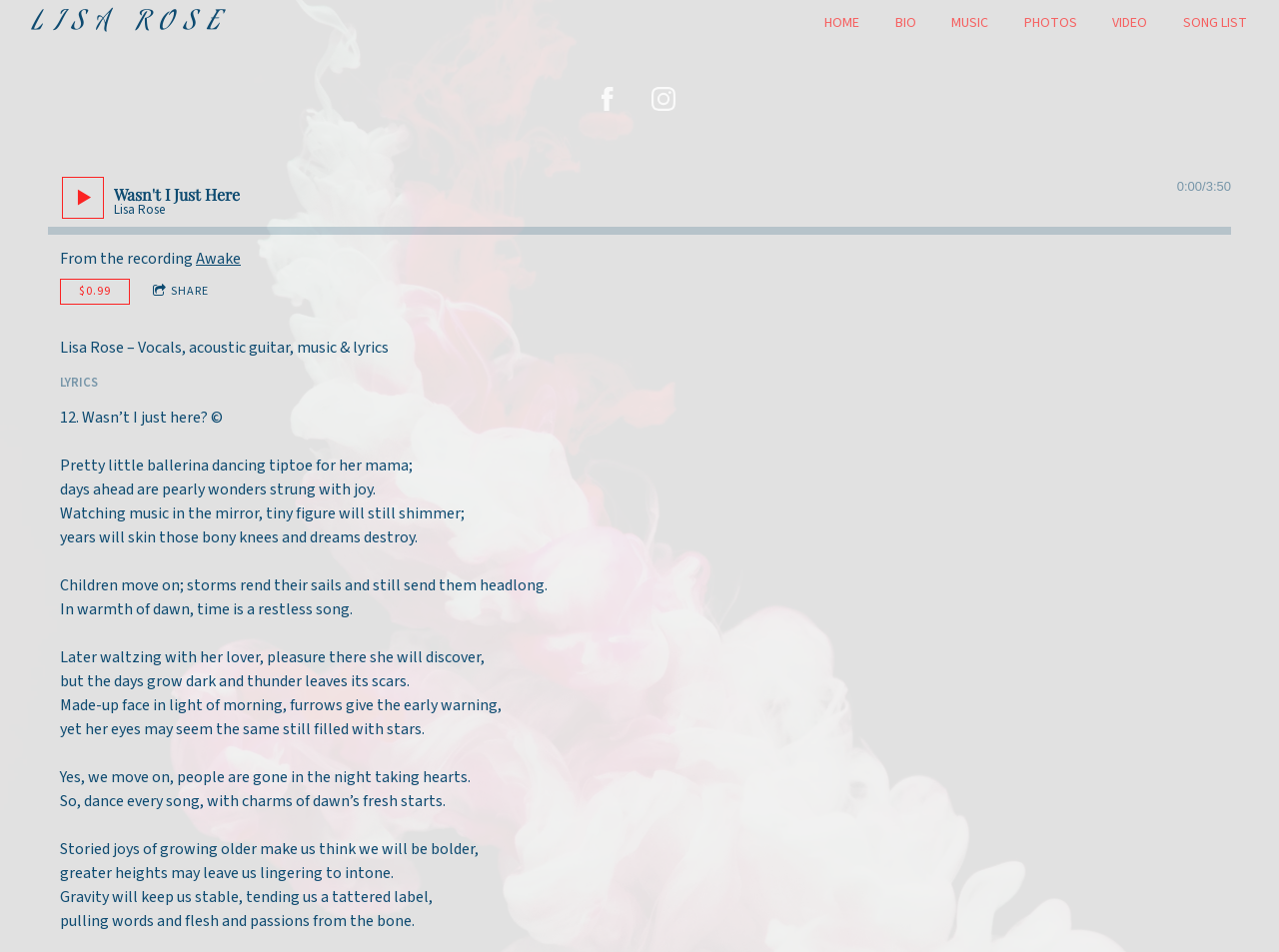Please identify the bounding box coordinates of the region to click in order to complete the task: "Share the song". The coordinates must be four float numbers between 0 and 1, specified as [left, top, right, bottom].

[0.11, 0.293, 0.173, 0.319]